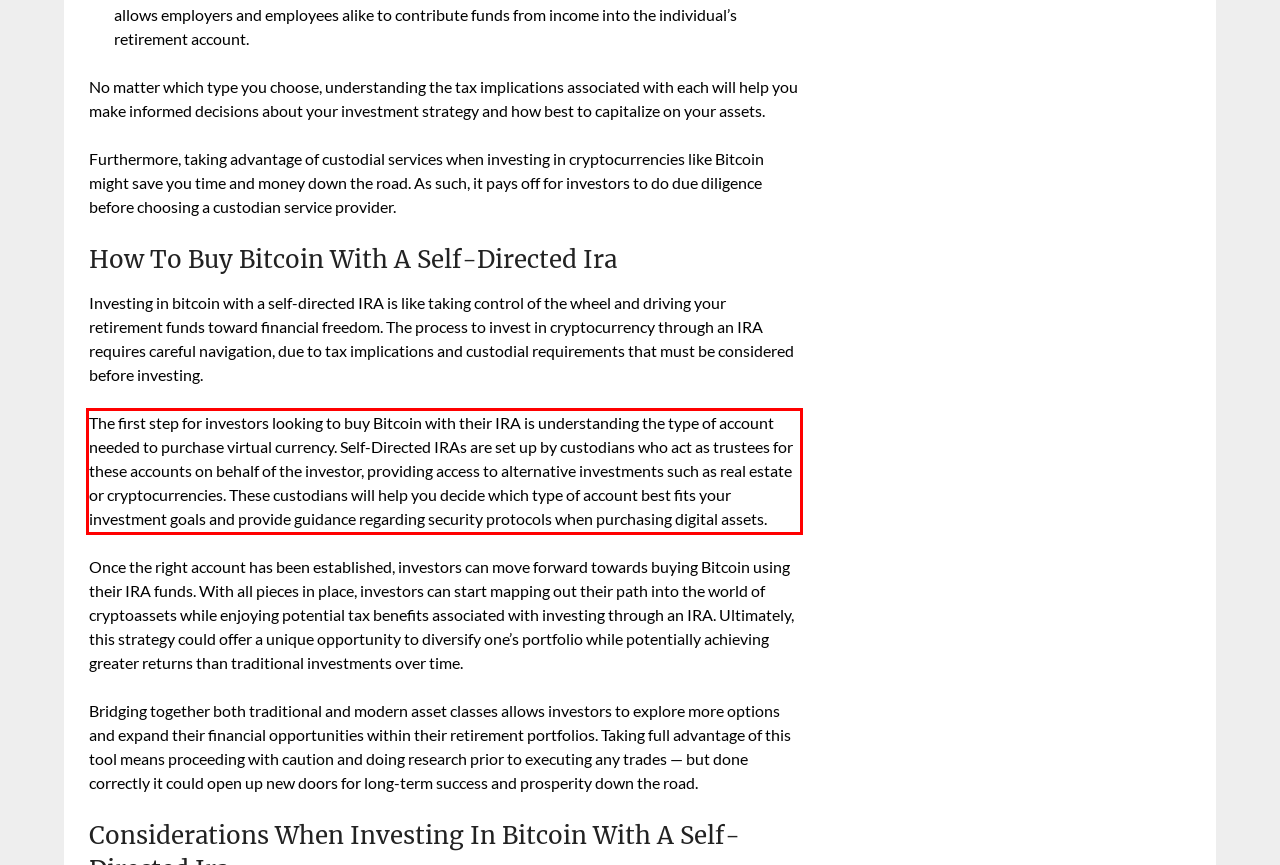Look at the provided screenshot of the webpage and perform OCR on the text within the red bounding box.

The first step for investors looking to buy Bitcoin with their IRA is understanding the type of account needed to purchase virtual currency. Self-Directed IRAs are set up by custodians who act as trustees for these accounts on behalf of the investor, providing access to alternative investments such as real estate or cryptocurrencies. These custodians will help you decide which type of account best fits your investment goals and provide guidance regarding security protocols when purchasing digital assets.